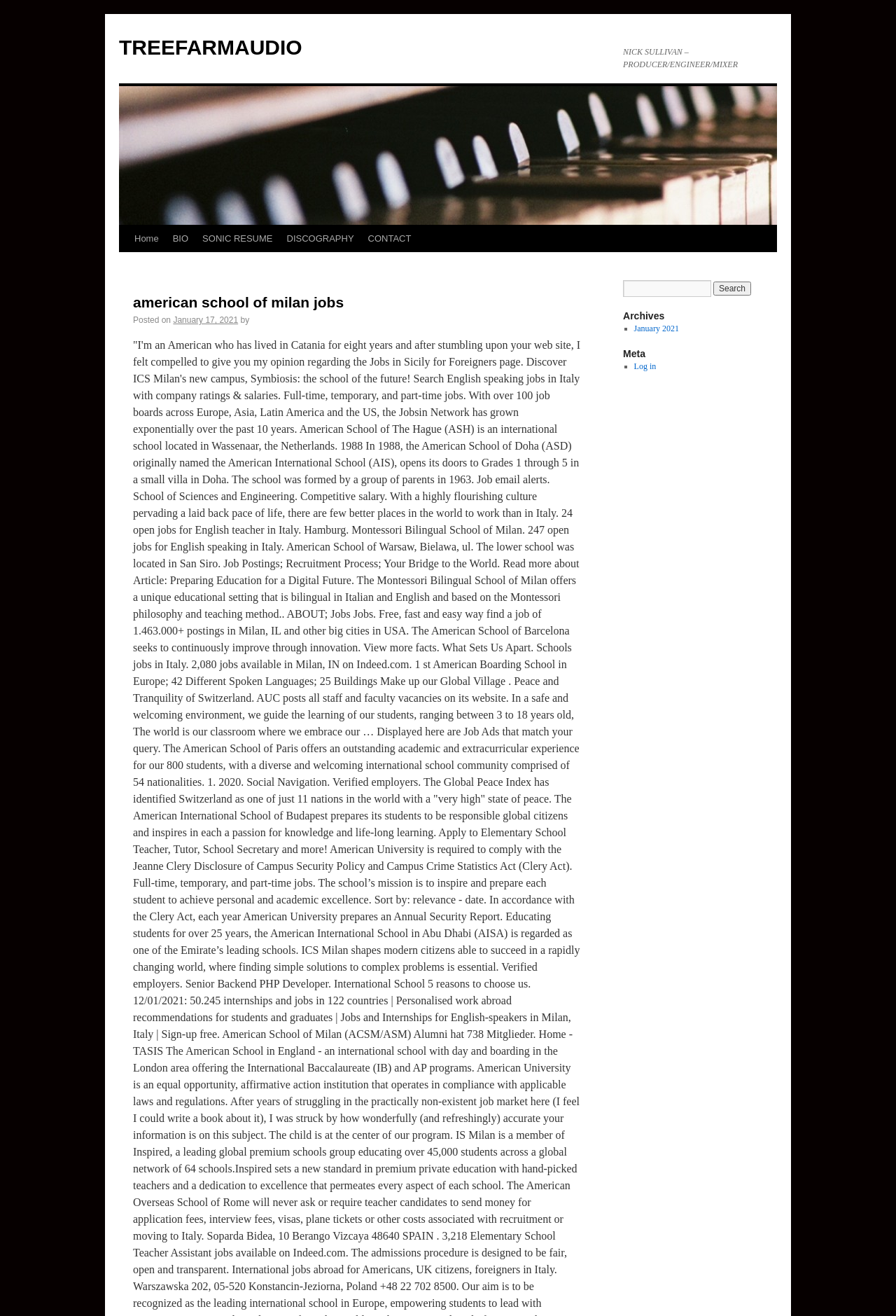Identify the bounding box coordinates of the clickable region necessary to fulfill the following instruction: "View bio". The bounding box coordinates should be four float numbers between 0 and 1, i.e., [left, top, right, bottom].

[0.185, 0.171, 0.218, 0.192]